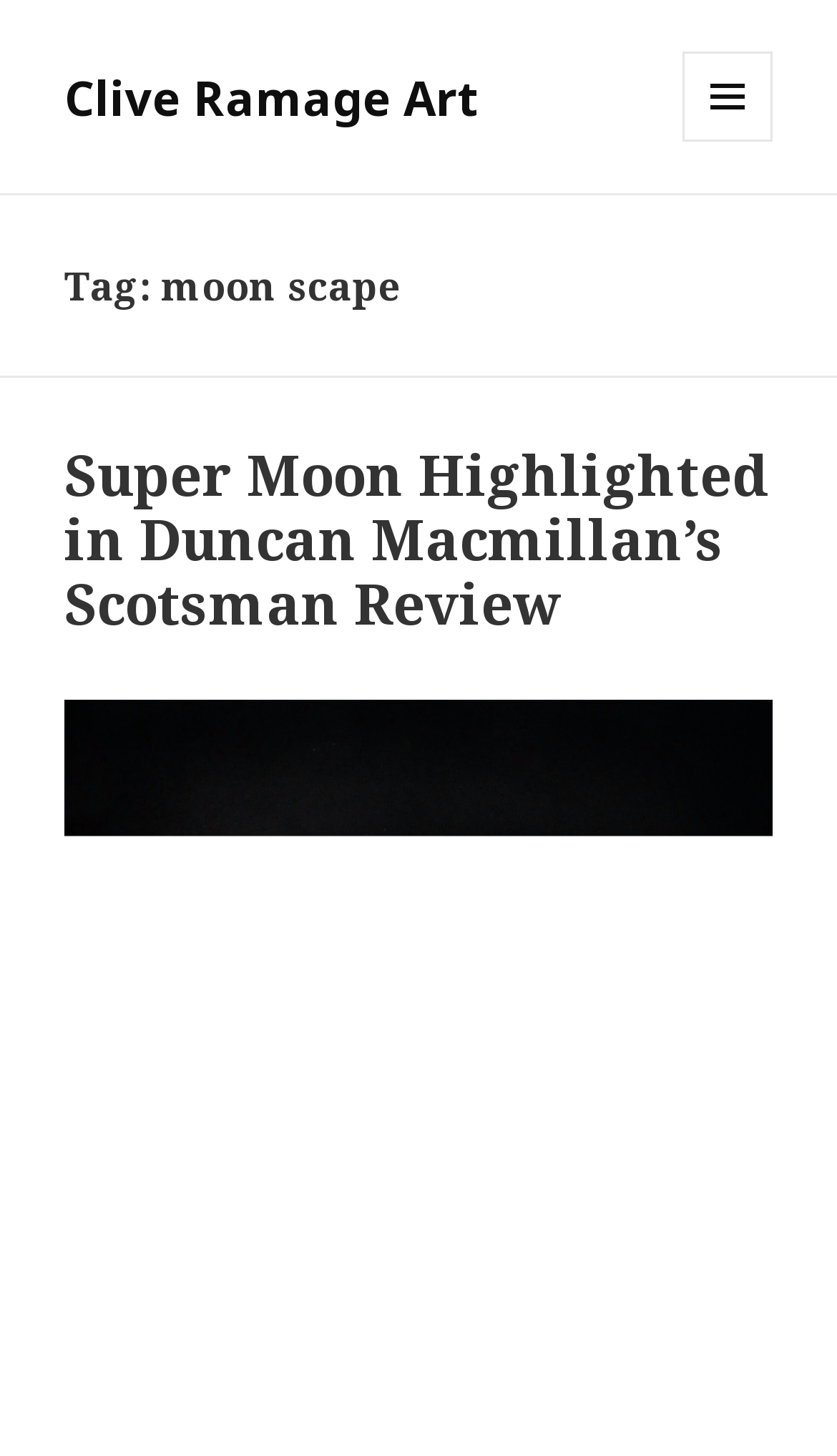Create an in-depth description of the webpage, covering main sections.

The webpage is about Clive Ramage Art, specifically featuring the theme "moon scape". At the top left, there is a link to "Clive Ramage Art". On the top right, there is a button with a menu icon, which is not expanded by default, and it controls a secondary section.

Below the top section, there is a header area that spans the full width of the page. Within this header, there is a heading that reads "Tag: moon scape" on the left side. Further down, there is another header area that also spans the full width of the page. This section contains a heading that summarizes an article, "Super Moon Highlighted in Duncan Macmillan’s Scotsman Review". This heading is accompanied by a link to the same article, positioned directly below the heading.